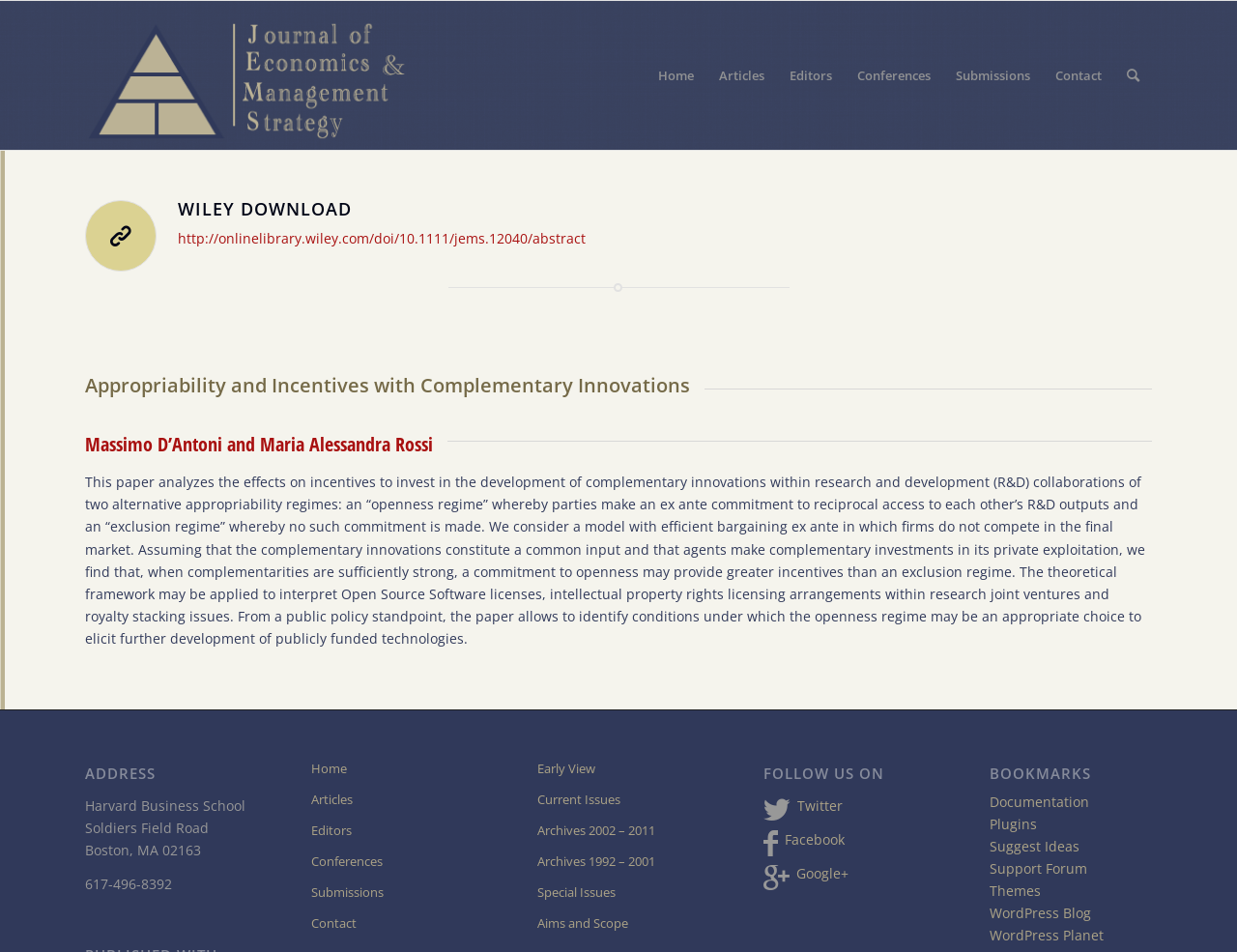What is the address of Harvard Business School?
By examining the image, provide a one-word or phrase answer.

Soldiers Field Road, Boston, MA 02163